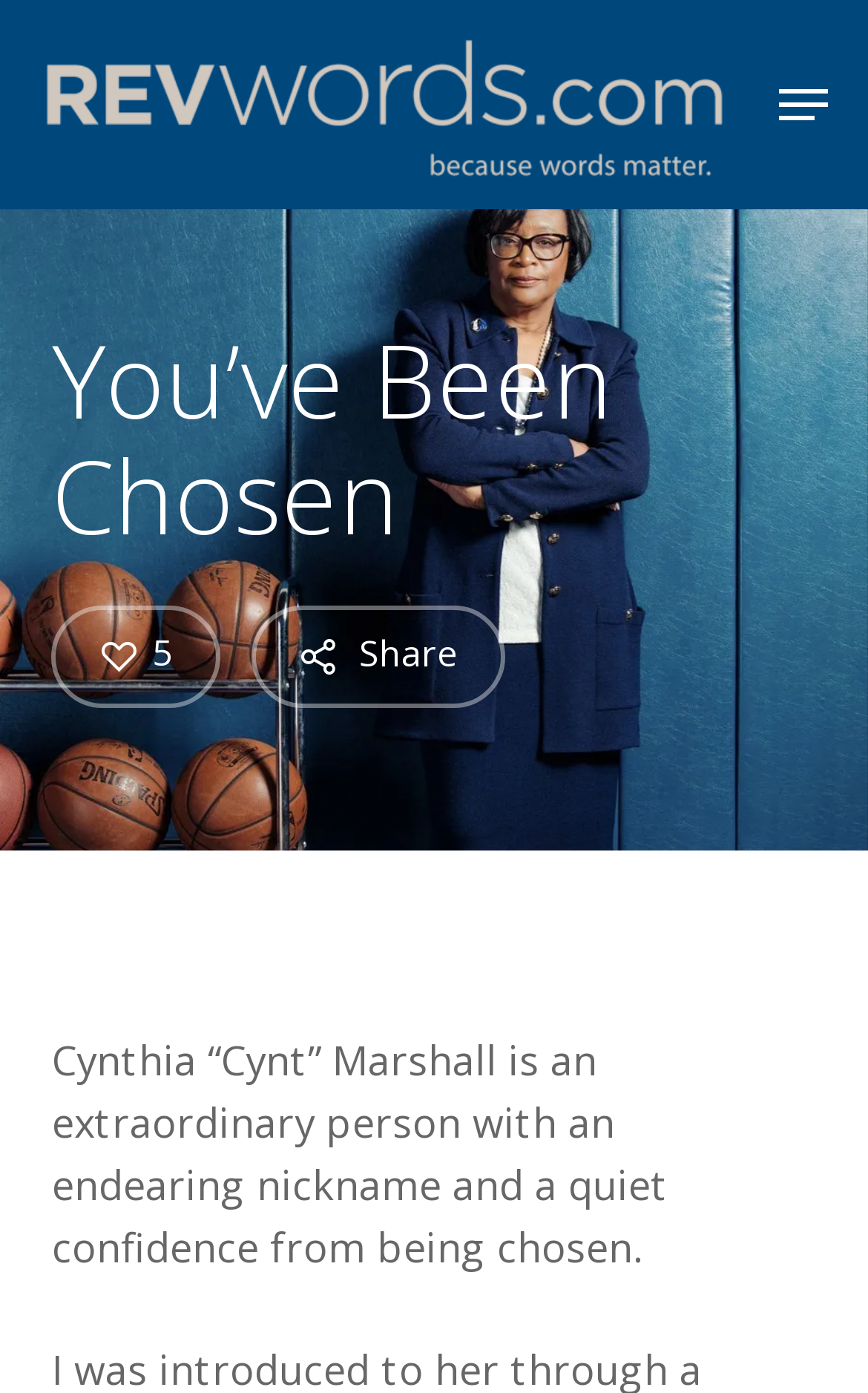Identify the first-level heading on the webpage and generate its text content.

You’ve Been Chosen